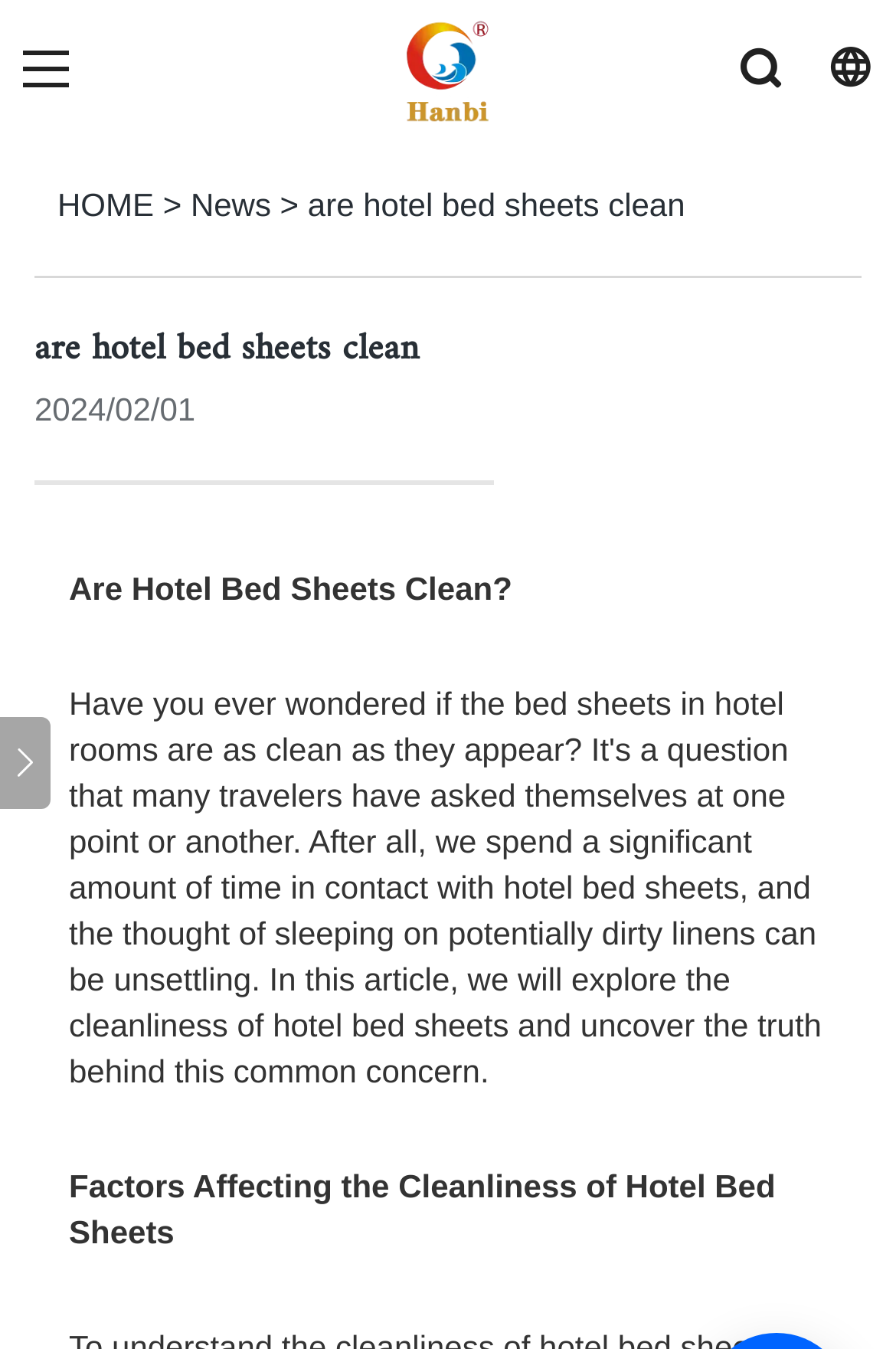Provide a thorough description of this webpage.

The webpage is about Hanbi Textile, with a prominent link and image of the company's name at the top center of the page. Below this, there is a navigation menu with links to "HOME" and "News" on the left, and a link to the current page's topic, "are hotel bed sheets clean", on the right.

The main content of the page is a news article or blog post with the title "are hotel bed sheets clean" in a large font, positioned near the top of the page. The title is followed by the date "2024/02/01" in a smaller font. 

The article itself is divided into sections, with the first section titled "Are Hotel Bed Sheets Clean?" and the second section titled "Factors Affecting the Cleanliness of Hotel Bed Sheets". These sections are positioned below the title and date, with the first section located near the top center of the page and the second section located near the bottom center of the page.